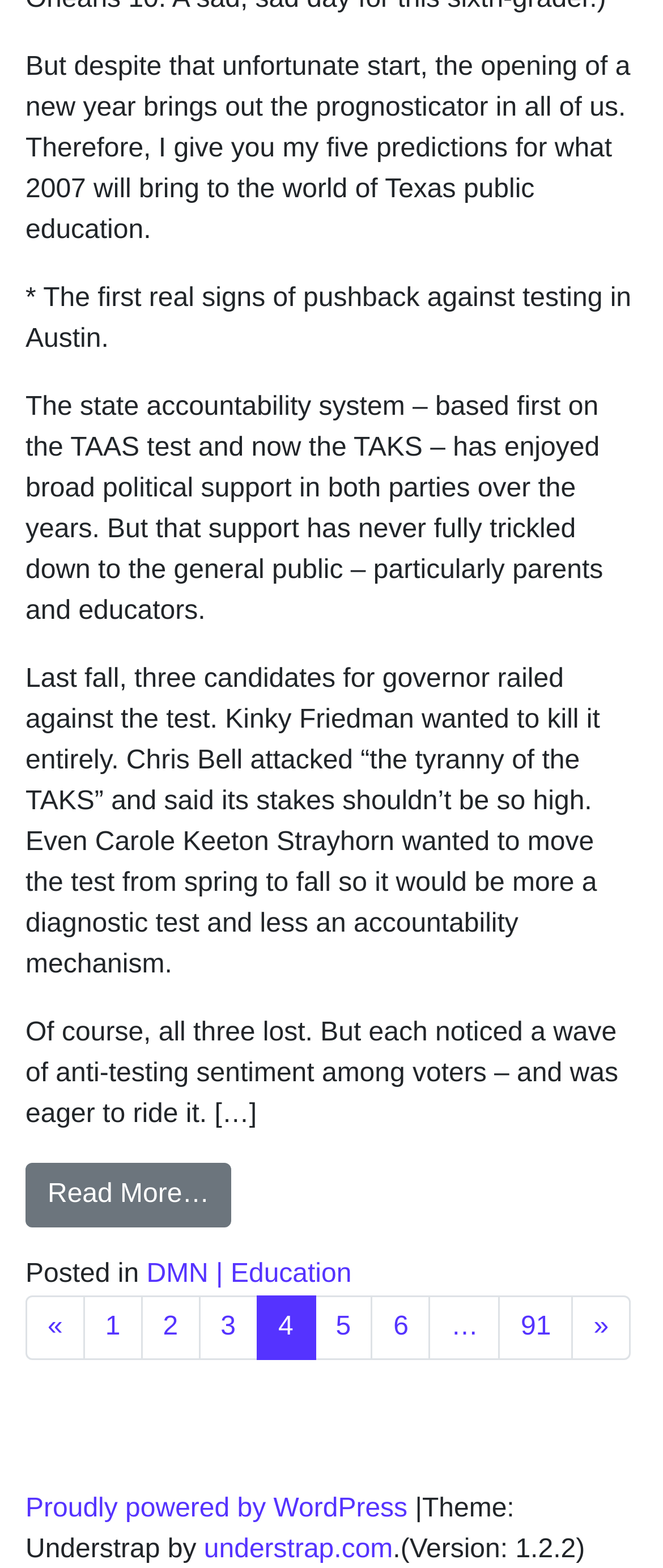What is the author's prediction about testing in Austin?
Please answer the question with a single word or phrase, referencing the image.

Pushback against testing